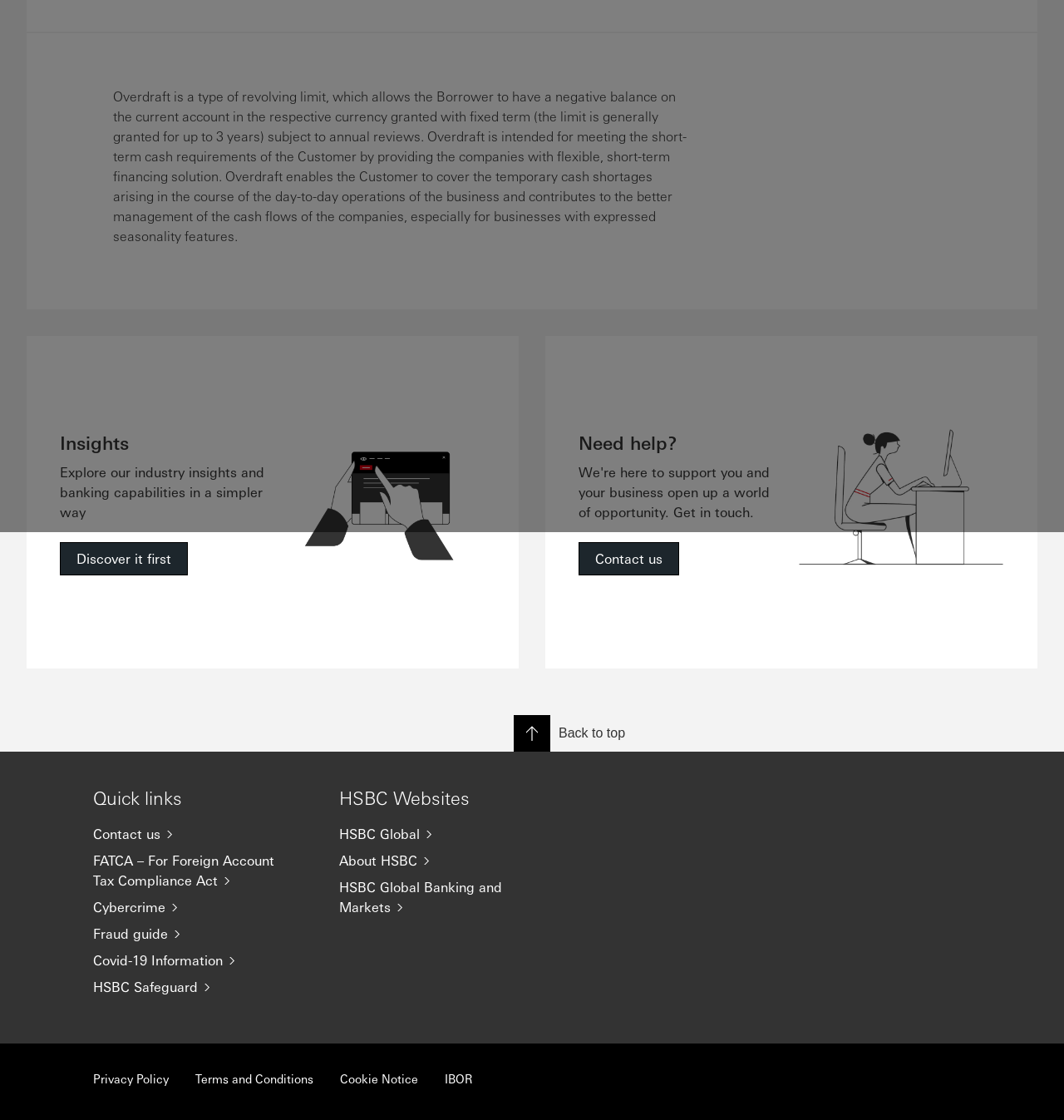Locate the bounding box of the UI element described by: "HSBC Global Banking and Markets" in the given webpage screenshot.

[0.319, 0.783, 0.525, 0.819]